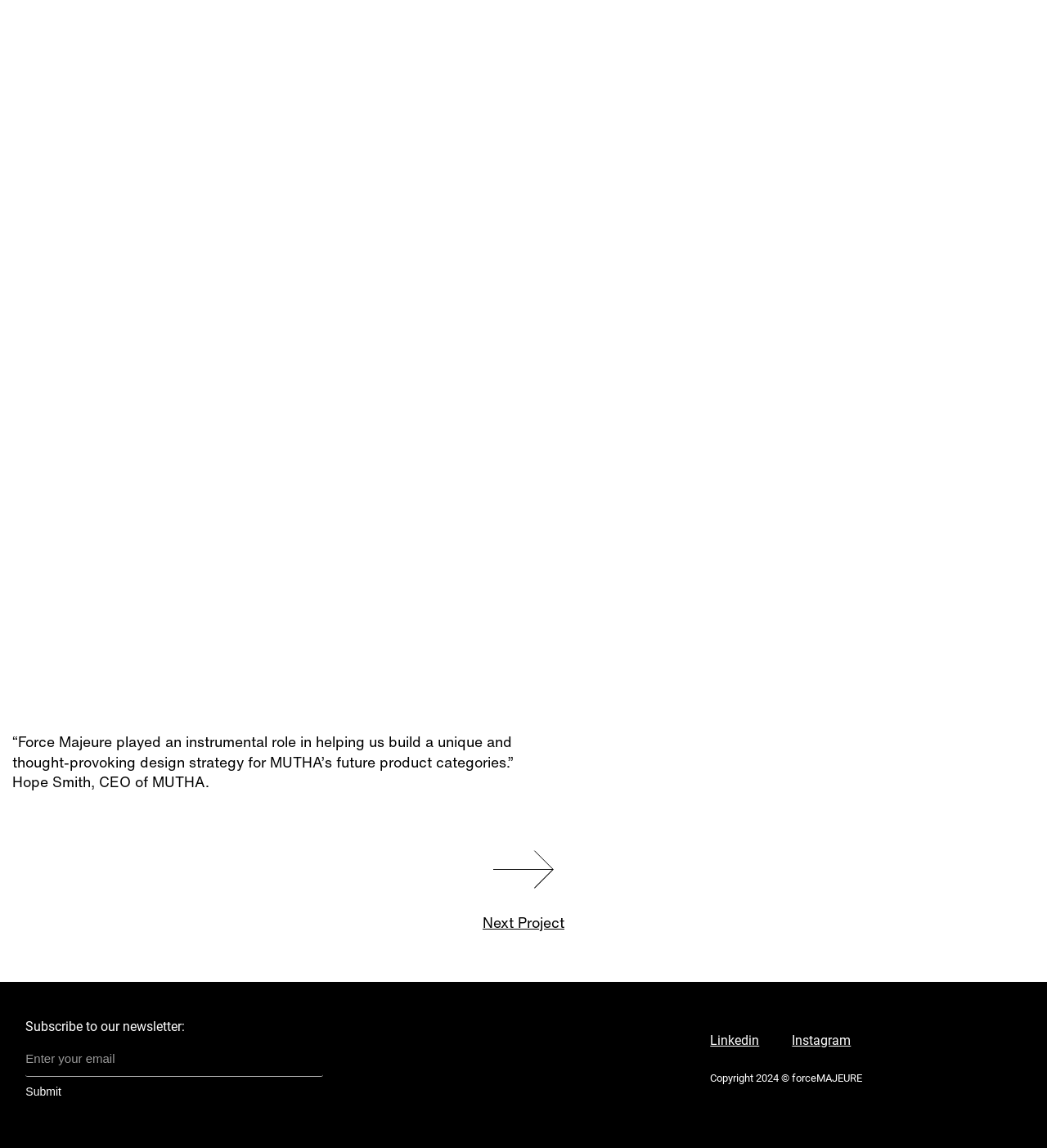Please provide a one-word or short phrase answer to the question:
What is the company mentioned in the testimonial?

MUTHA